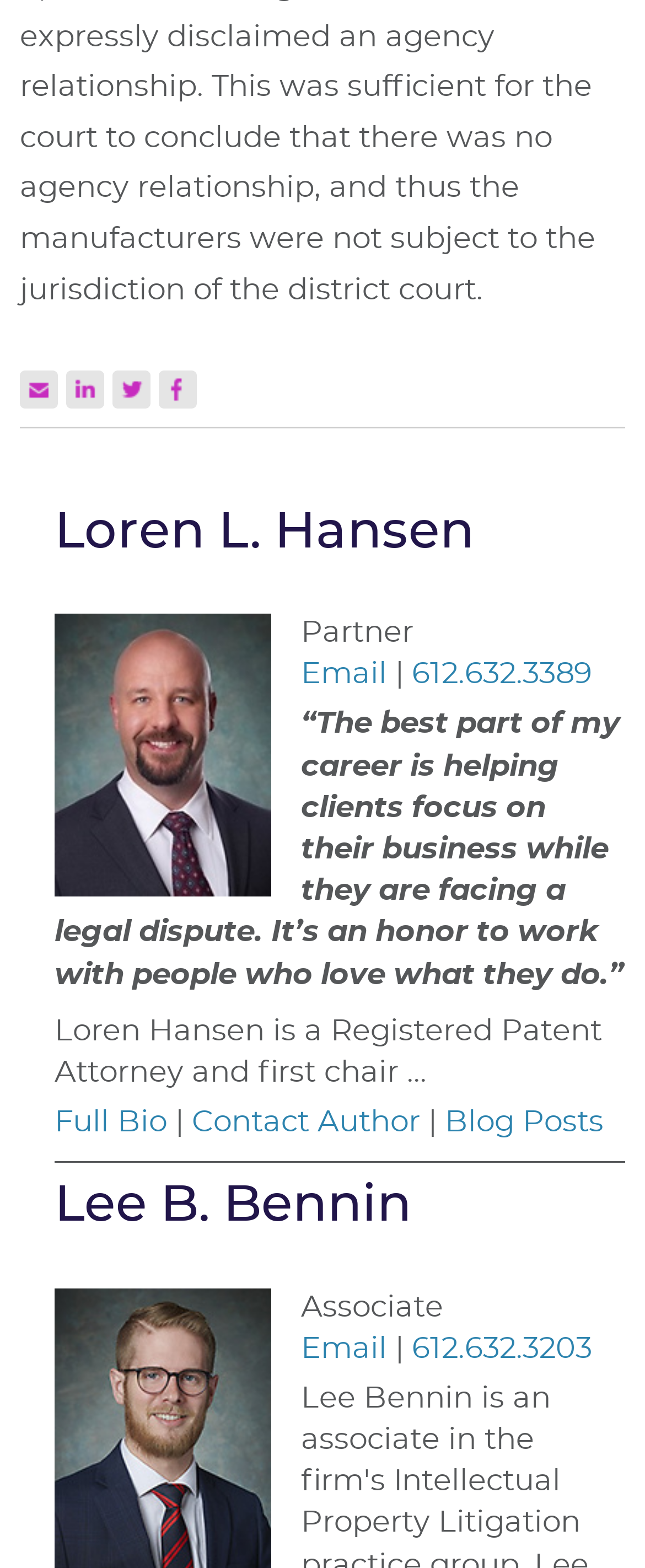Identify the coordinates of the bounding box for the element described below: "alt="Facebook"". Return the coordinates as four float numbers between 0 and 1: [left, top, right, bottom].

[0.246, 0.237, 0.305, 0.261]